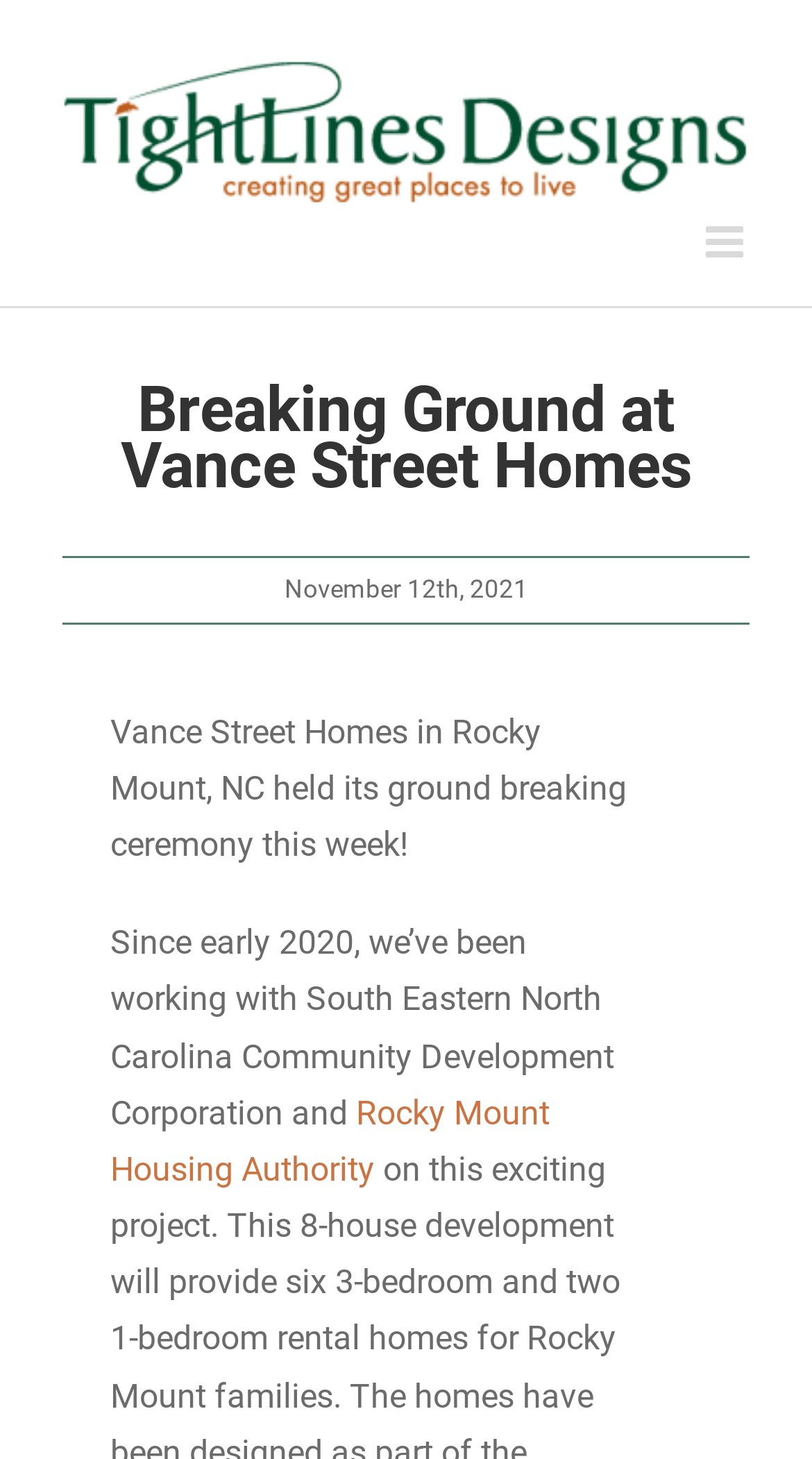Determine the bounding box coordinates for the UI element matching this description: "alt="Tightlines Designs Logo"".

[0.077, 0.029, 0.923, 0.152]